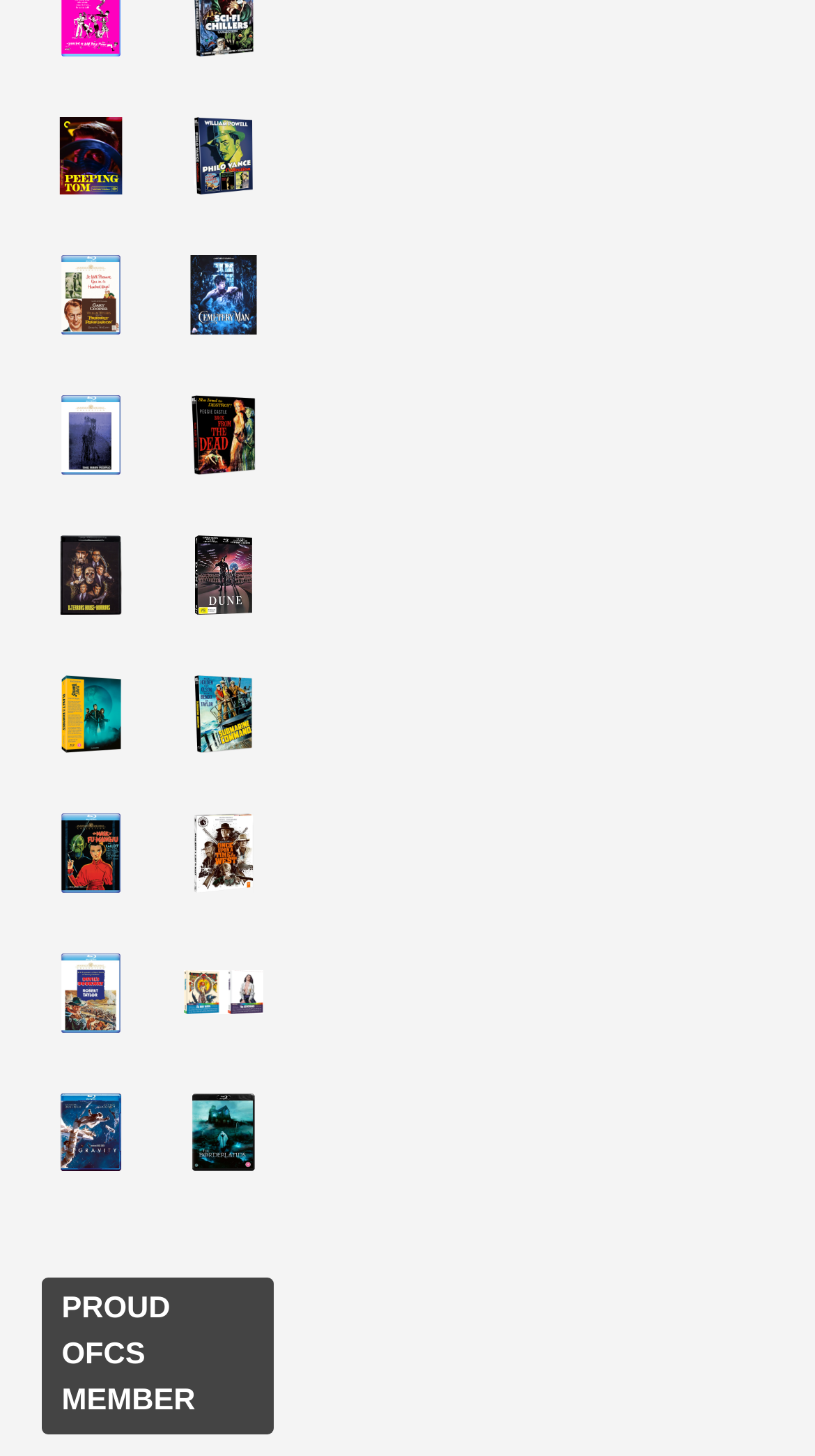Kindly provide the bounding box coordinates of the section you need to click on to fulfill the given instruction: "View Philo Vance Collection image".

[0.226, 0.08, 0.323, 0.134]